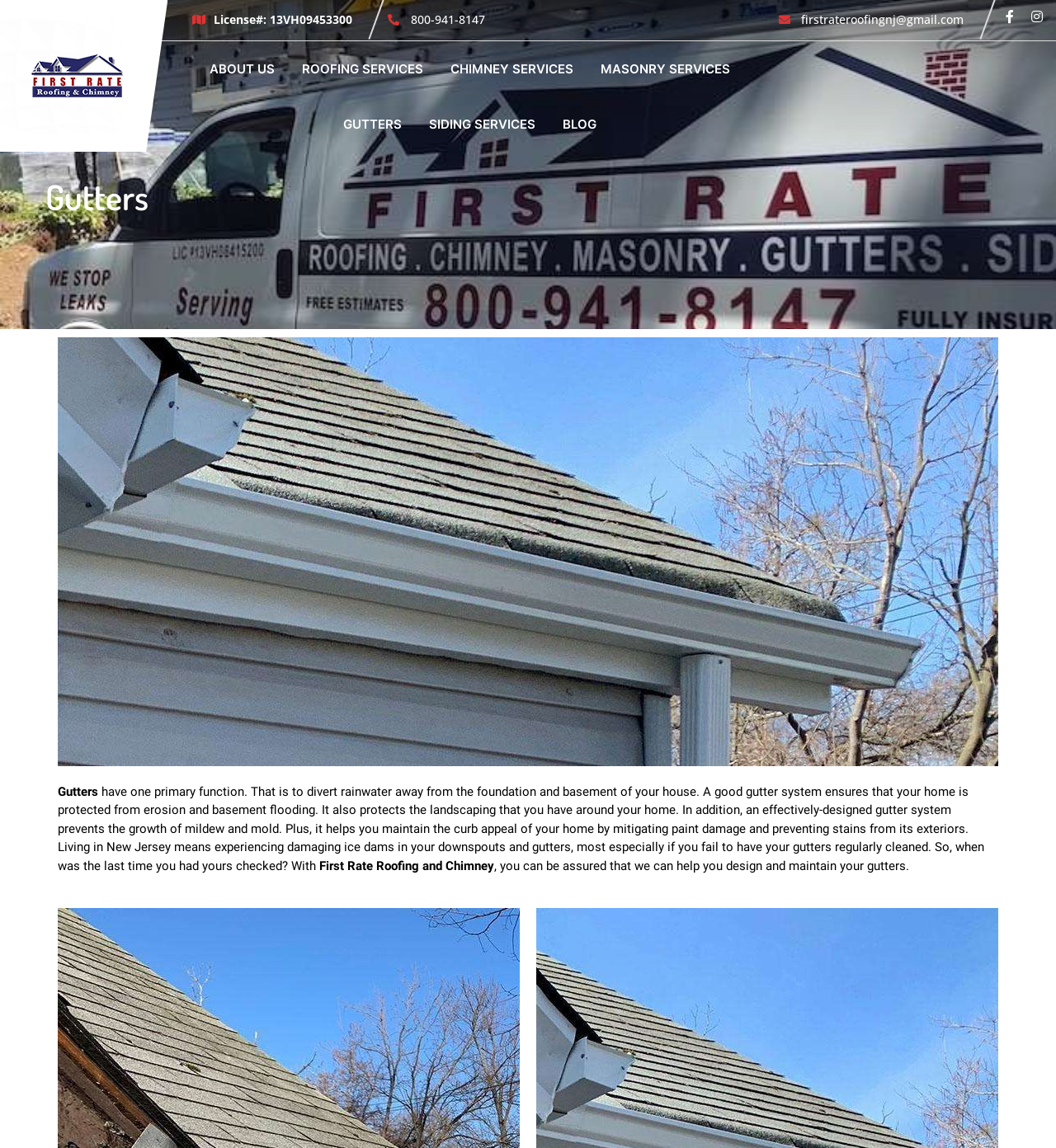Could you specify the bounding box coordinates for the clickable section to complete the following instruction: "Call the phone number"?

[0.389, 0.01, 0.46, 0.024]